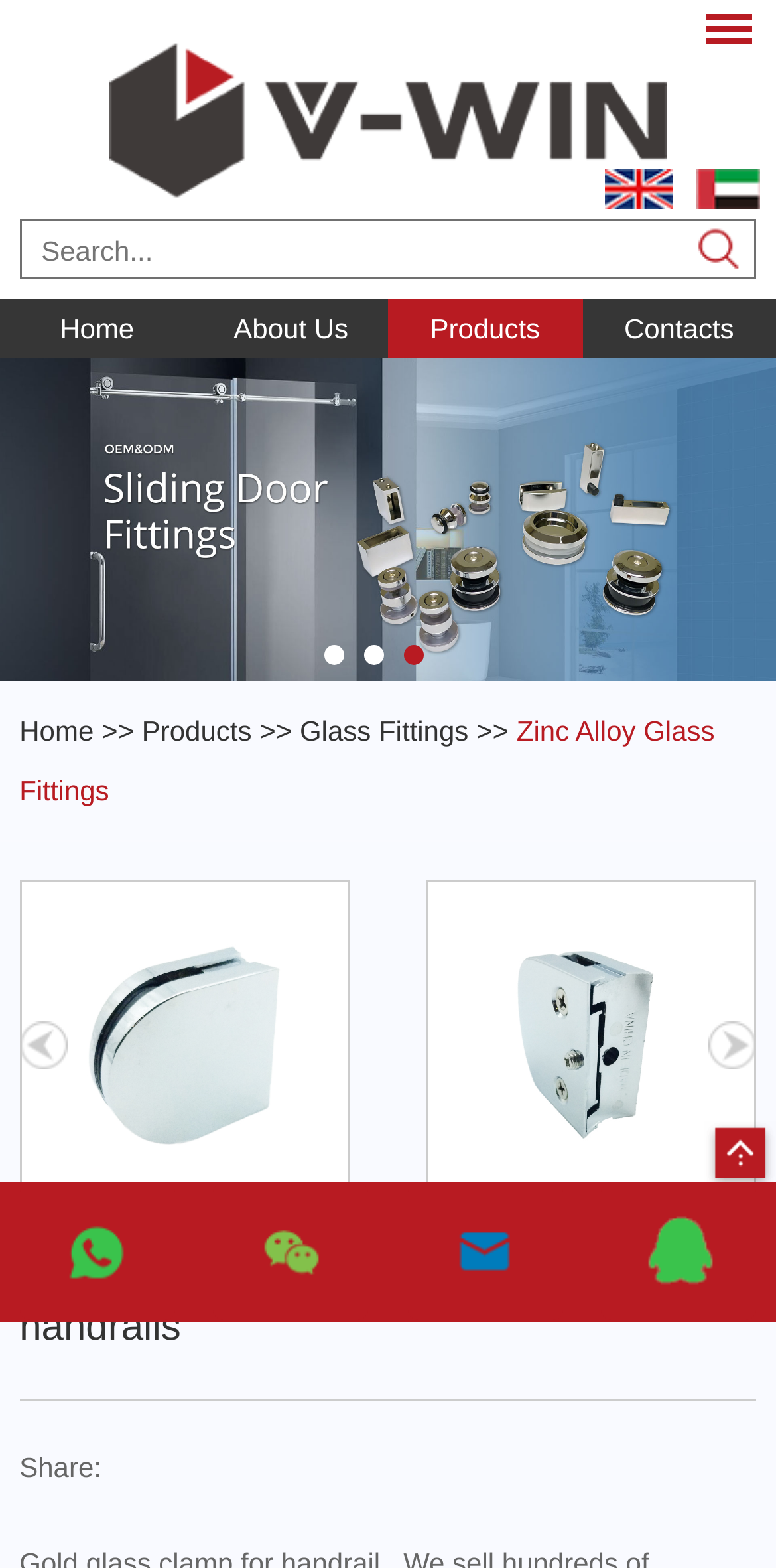Find the UI element described as: "name="q" placeholder="Search..."" and predict its bounding box coordinates. Ensure the coordinates are four float numbers between 0 and 1, [left, top, right, bottom].

[0.028, 0.141, 0.972, 0.179]